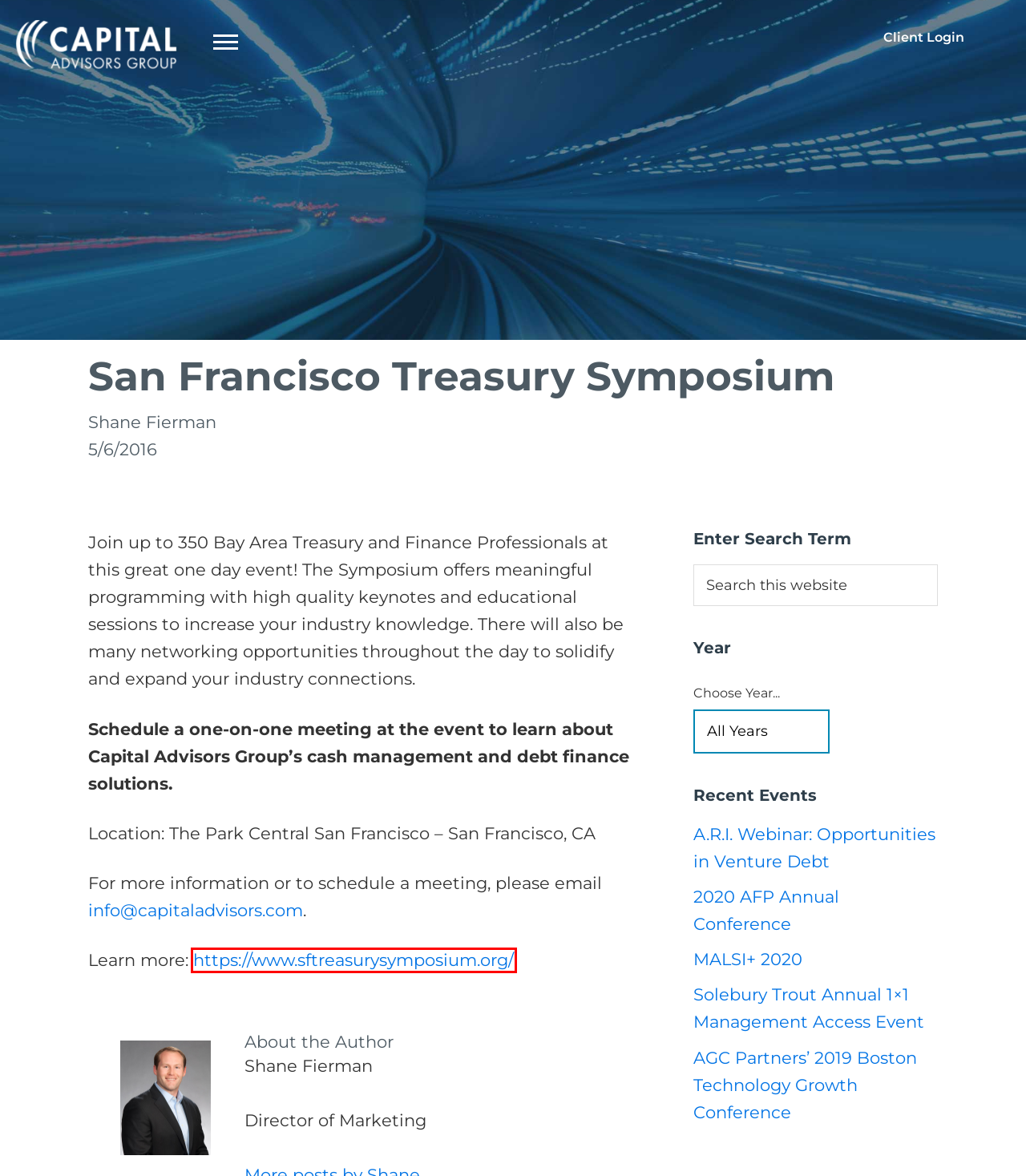Inspect the provided webpage screenshot, concentrating on the element within the red bounding box. Select the description that best represents the new webpage after you click the highlighted element. Here are the candidates:
A. Capital Advisors Group, Inc. | Insight. Independence. Focus.
B. 2020 AFP Annual Conference - Capital Advisors Group
C. San Francisco Treasury Symposium
D. MALSI+ 2020 - Capital Advisors Group
E. Solebury Trout Annual 1x1 Management Access Event - Capital Advisors Group
F. AGC Partners’ 2019 Boston Technology Growth Conference - Capital Advisors Group
G. A.R.I. Webinar: Opportunities in Venture Debt - Capital Advisors Group
H. Shane Fierman, Author at Capital Advisors Group

C